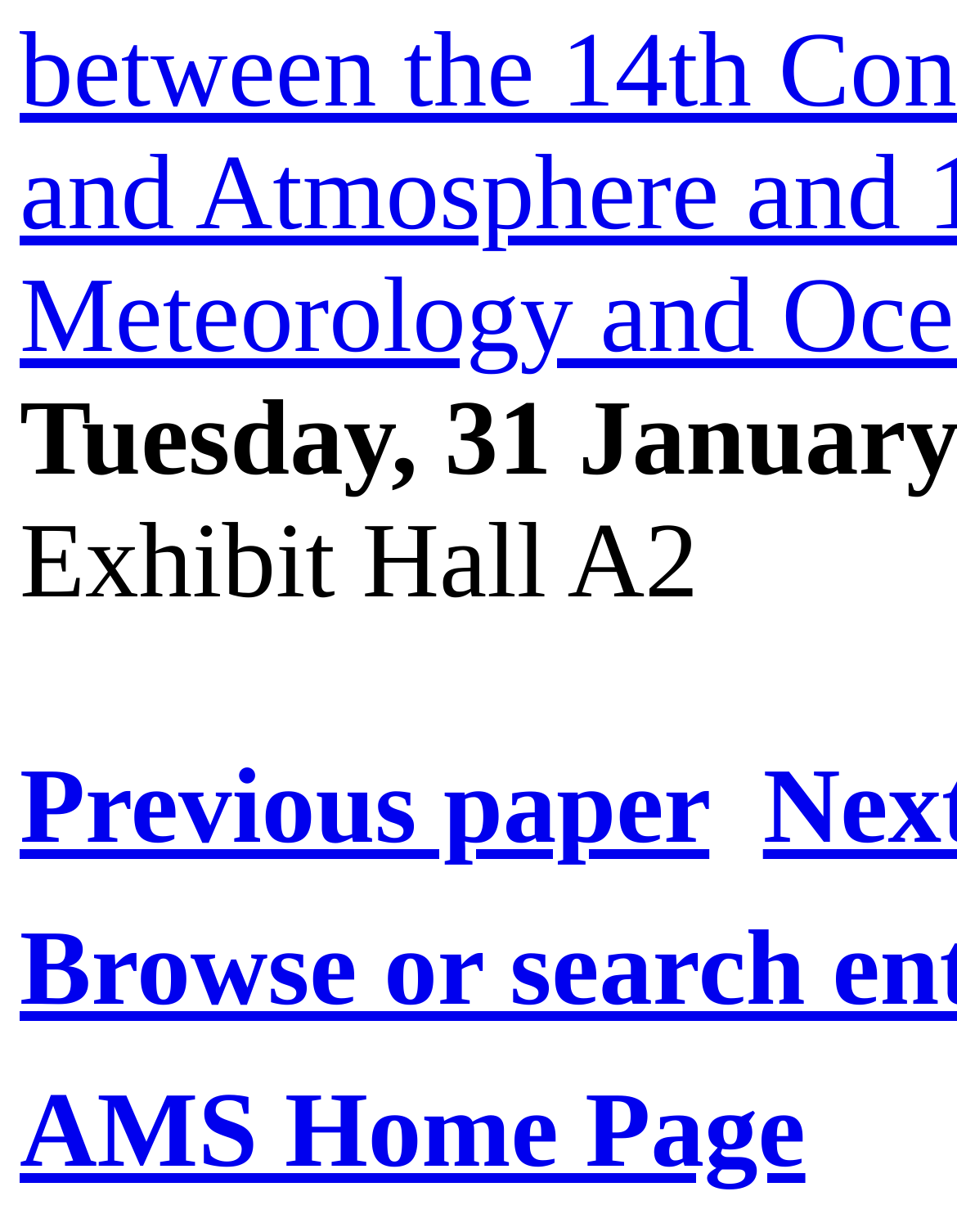Predict the bounding box coordinates of the UI element that matches this description: "AMS Home Page". The coordinates should be in the format [left, top, right, bottom] with each value between 0 and 1.

[0.021, 0.871, 0.842, 0.966]